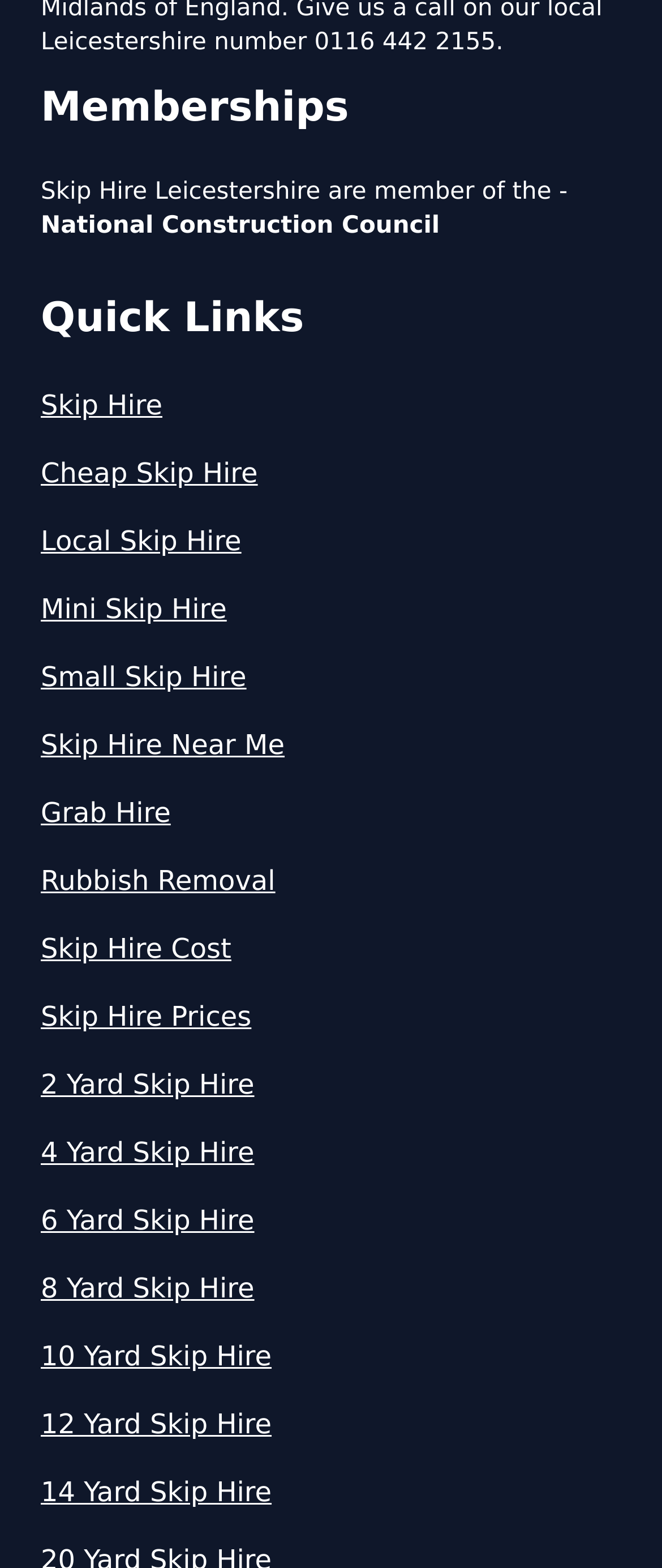Identify the bounding box coordinates of the region that needs to be clicked to carry out this instruction: "Click on National Construction Council". Provide these coordinates as four float numbers ranging from 0 to 1, i.e., [left, top, right, bottom].

[0.062, 0.135, 0.664, 0.153]